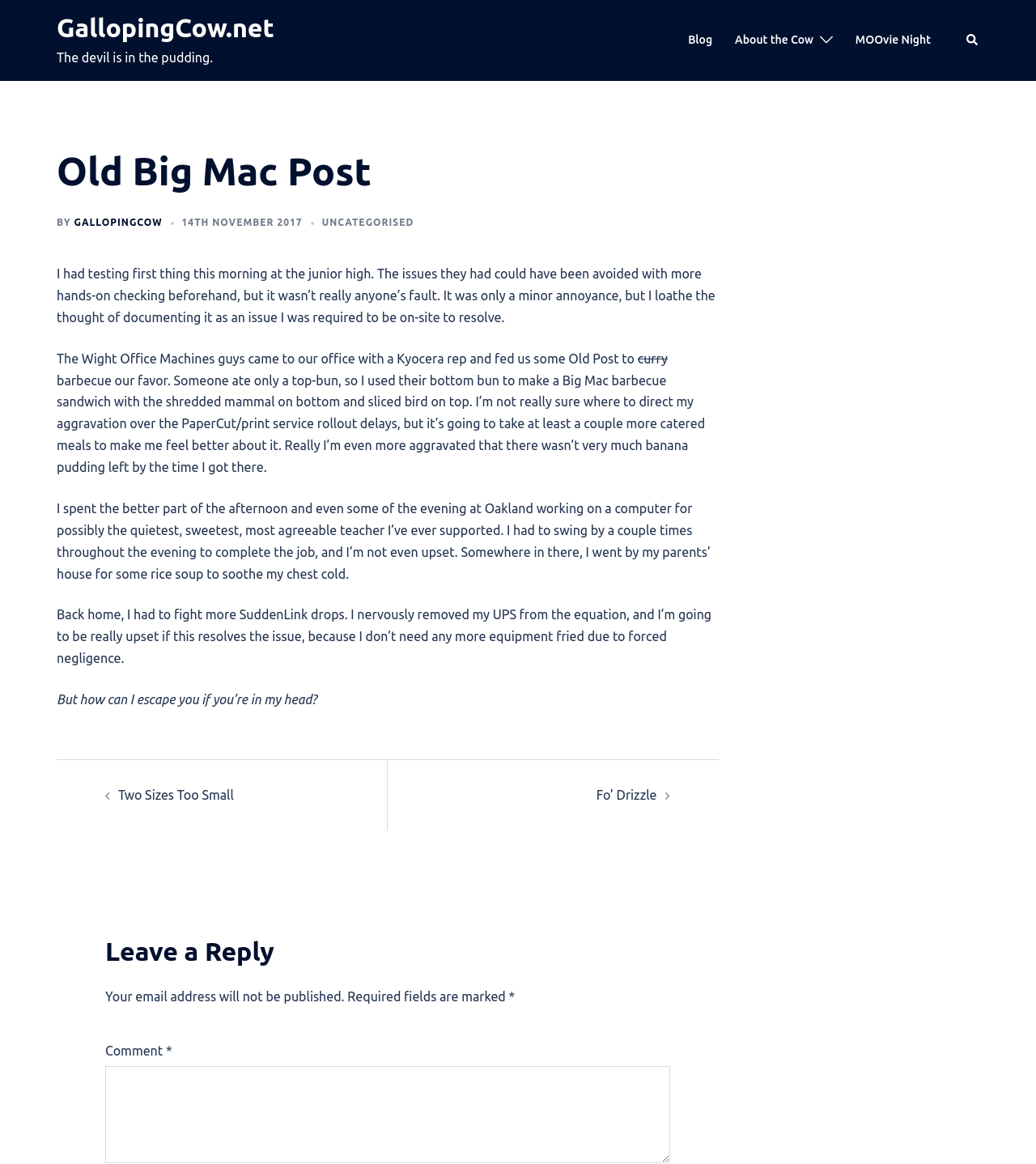Identify the bounding box coordinates for the UI element that matches this description: "Fo’ Drizzle".

[0.576, 0.677, 0.634, 0.689]